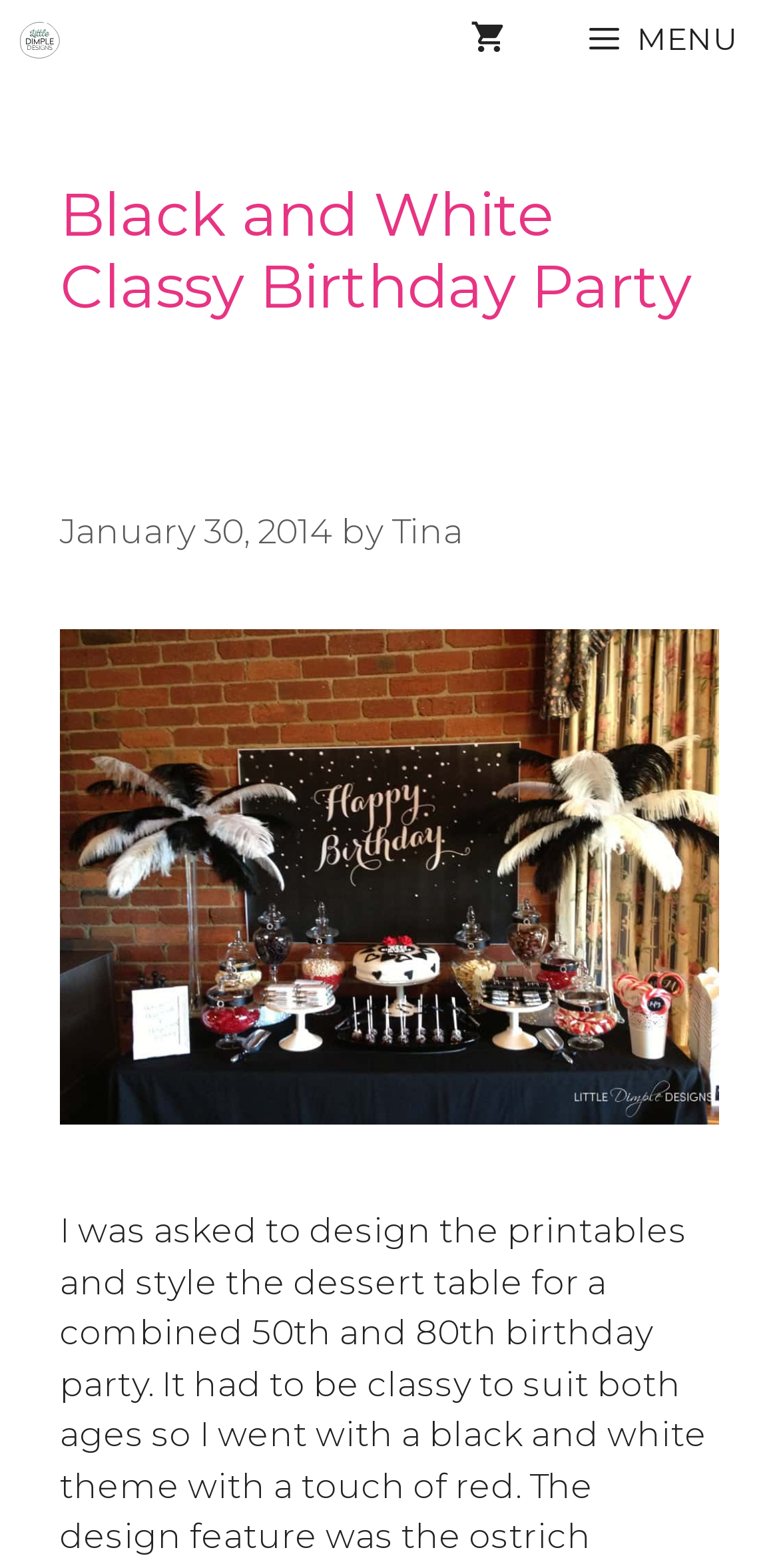Give a complete and precise description of the webpage's appearance.

The webpage is about a blog post titled "Black and White Classy Birthday Party Archives" on the website "Little Dimple Designs". At the top left corner, there is a link to the website's homepage, accompanied by a small logo image. Next to it, there is a search icon. On the top right corner, there is a menu button labeled "MENU".

Below the top navigation bar, there is a header section that spans the entire width of the page. It contains the title "Black and White Classy Birthday Party" in a large font, followed by a subheading with the date "January 30, 2014" and the author's name "Tina".

Below the header section, there is a prominent image of a "Classy Black and White Birthday Party Candy Buffet", which takes up most of the page's width. Above the image, there is a link to the same title.

At the bottom of the page, there are several text elements, including a success message "Item added to cart.", a cart summary with "0 items" and a total cost of "$0.00", and a "Checkout" link on the right side.